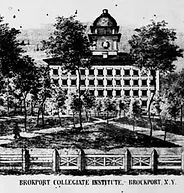What architectural style is the institution presented in?
Refer to the image and give a detailed response to the question.

The caption describes the institution as displaying a 'classic architectural style', which suggests that the building's design is traditional and timeless, characterized by symmetry, proportion, and ornate details.